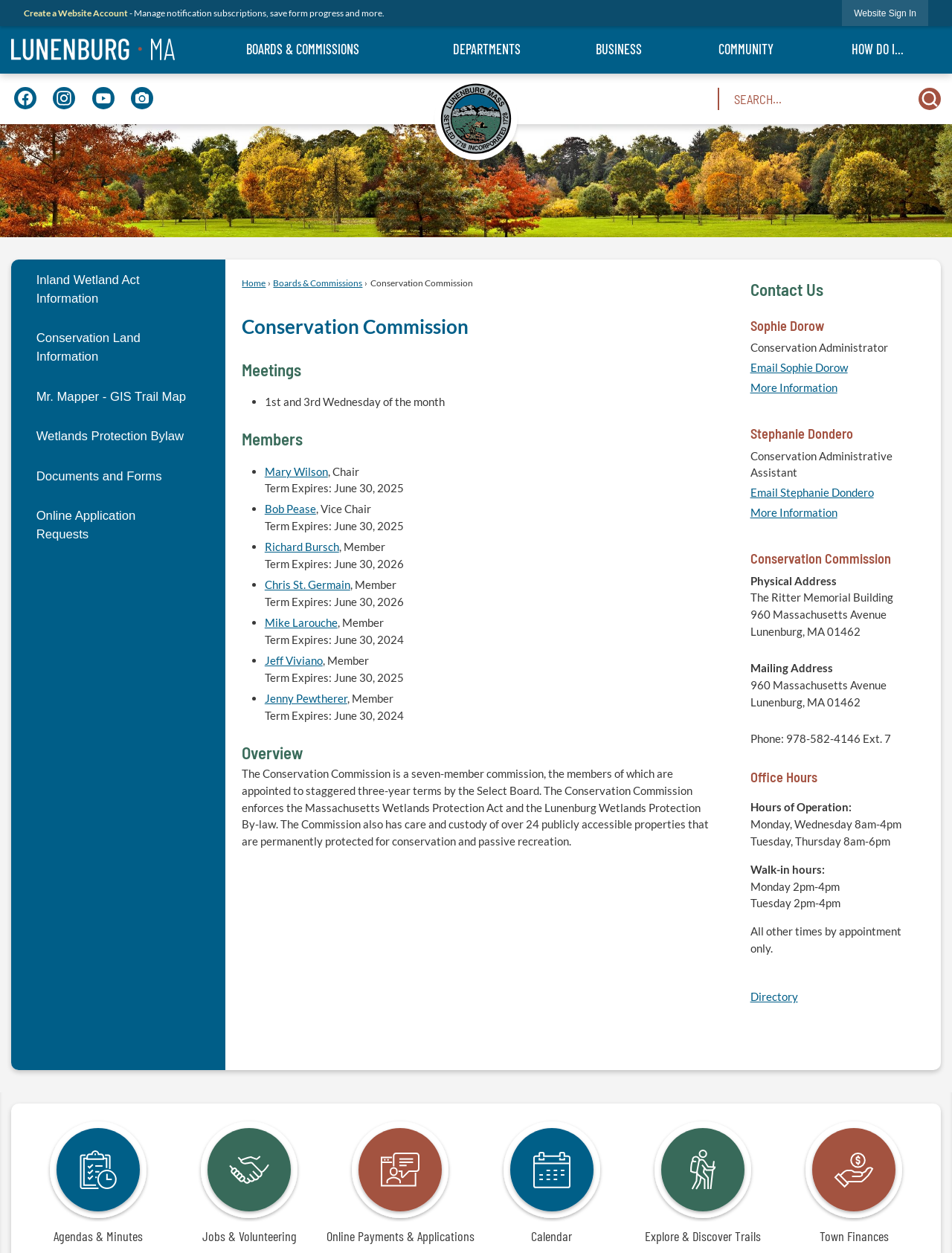Using details from the image, please answer the following question comprehensively:
How many properties are under the care of the Conservation Commission?

I found the information in the 'Overview' section, where it states that the Conservation Commission has care and custody of over 24 publicly accessible properties that are permanently protected for conservation and passive recreation.